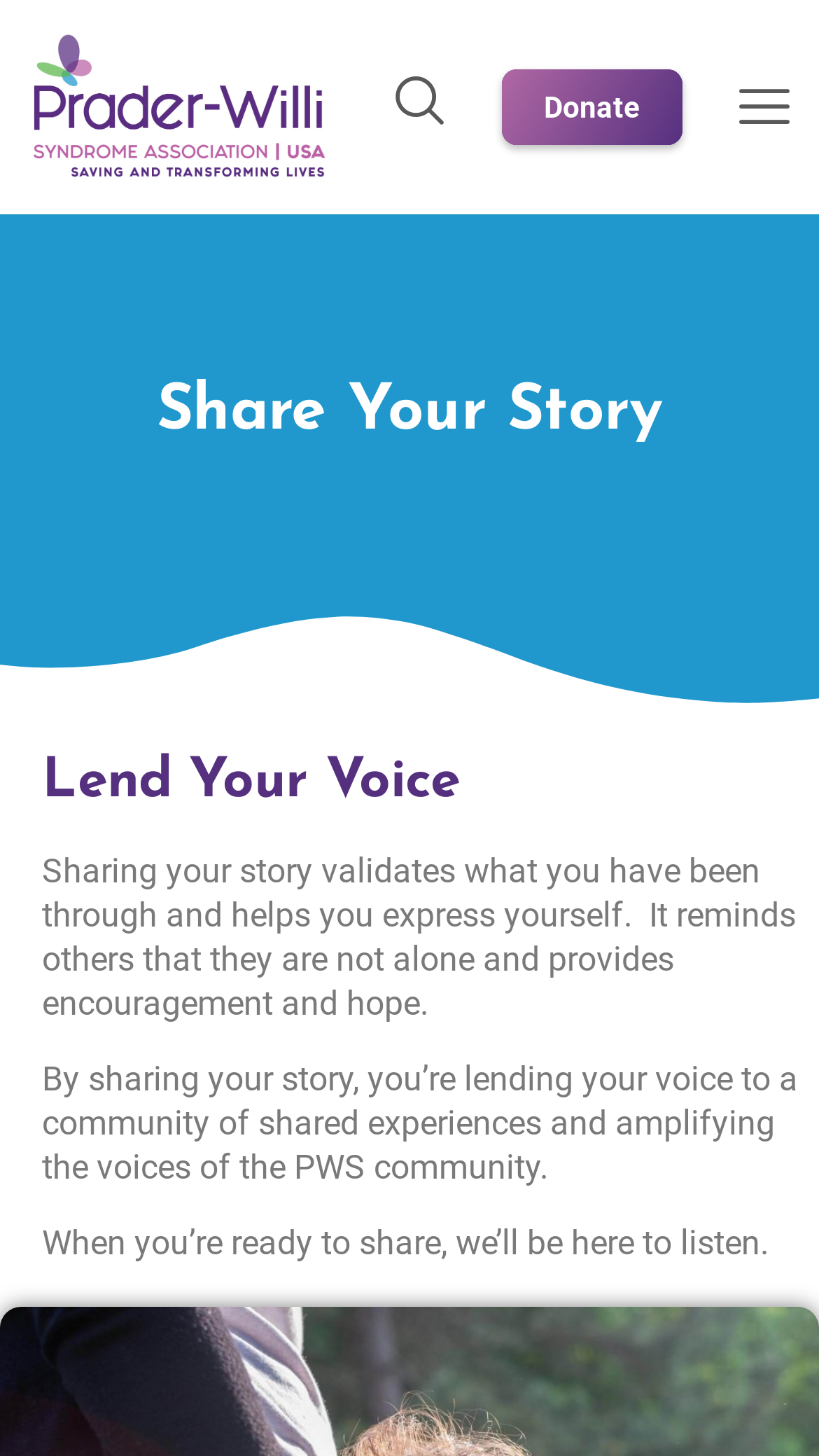Using floating point numbers between 0 and 1, provide the bounding box coordinates in the format (top-left x, top-left y, bottom-right x, bottom-right y). Locate the UI element described here: aria-label="Open Search"

[0.451, 0.039, 0.574, 0.108]